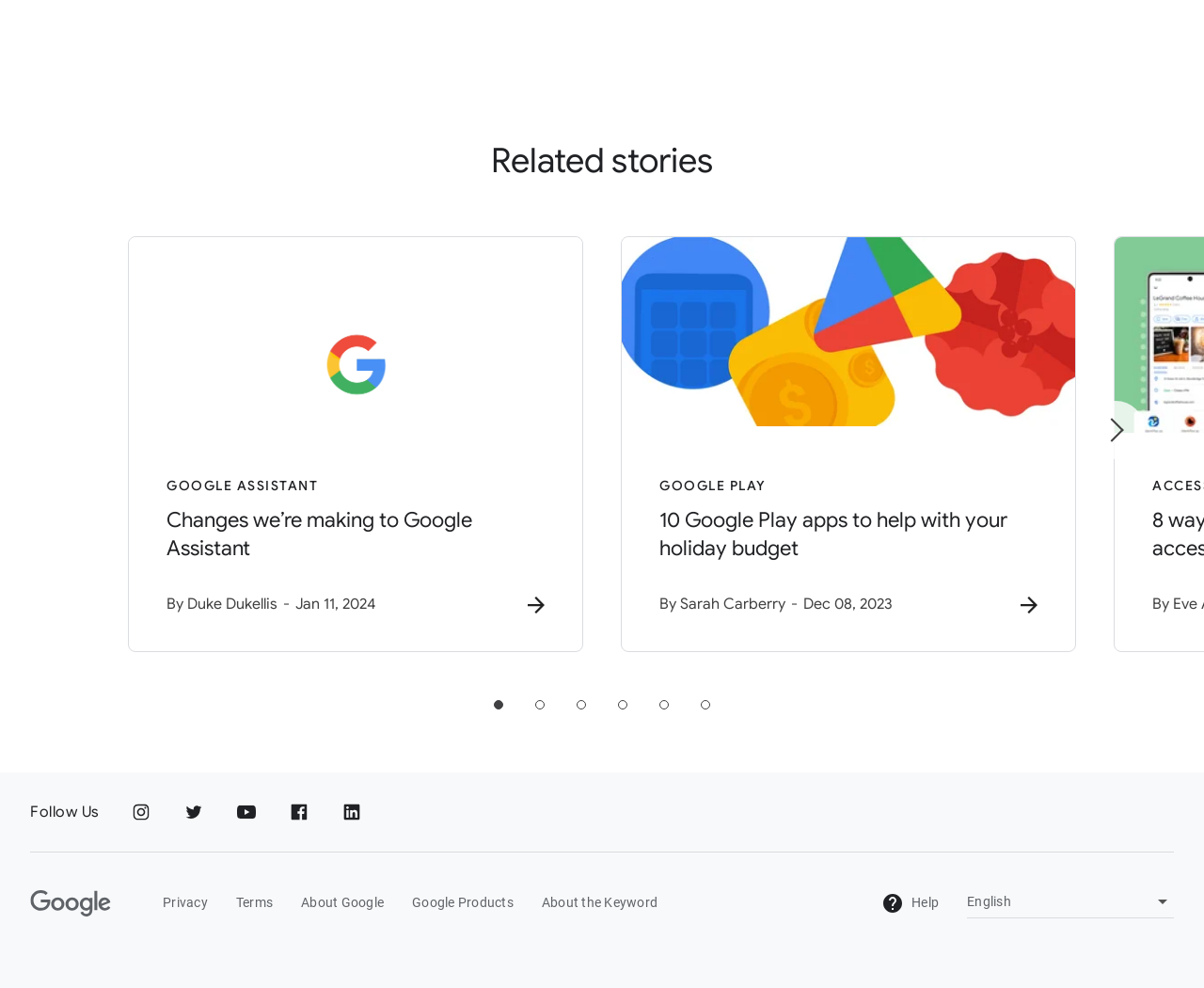Identify the bounding box coordinates for the UI element described as follows: Google Products. Use the format (top-left x, top-left y, bottom-right x, bottom-right y) and ensure all values are floating point numbers between 0 and 1.

[0.342, 0.903, 0.426, 0.923]